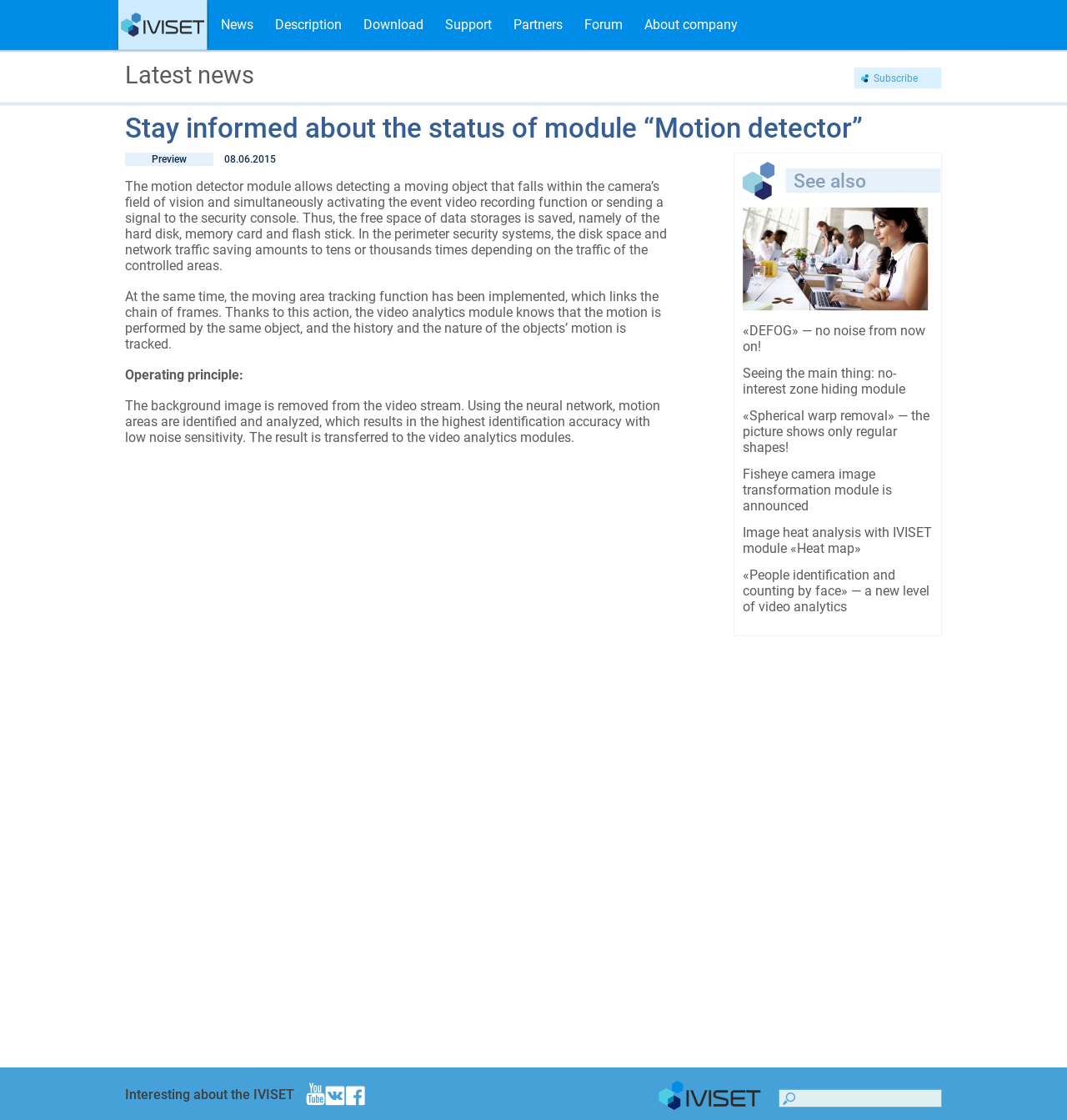Determine the bounding box for the described HTML element: "About company". Ensure the coordinates are four float numbers between 0 and 1 in the format [left, top, right, bottom].

[0.594, 0.0, 0.702, 0.045]